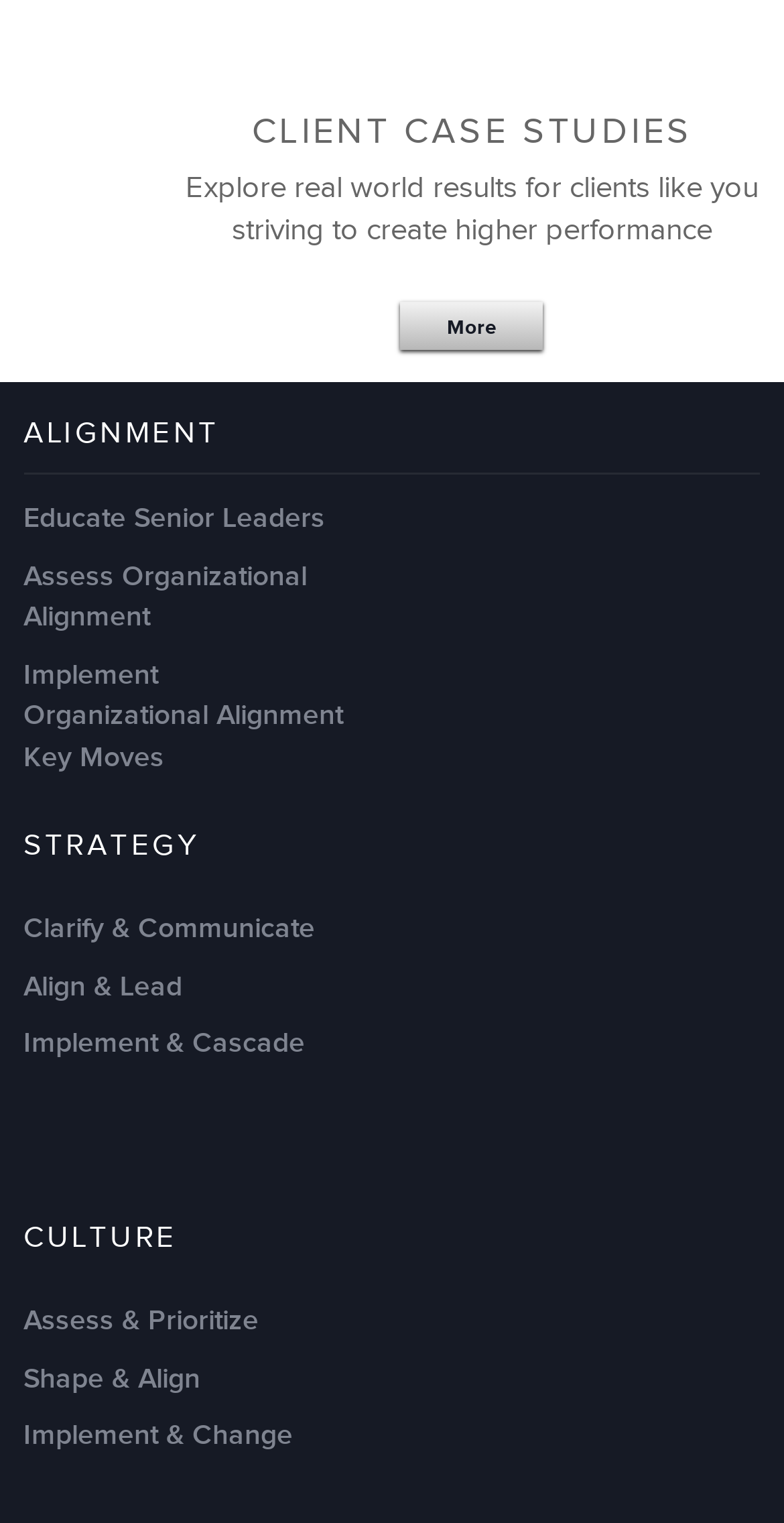Based on the image, give a detailed response to the question: What is the date of the first article?

I found the date 'Oct 25, 2015' in the StaticText element with bounding box coordinates [0.076, 0.066, 0.268, 0.087] at the top of the webpage.